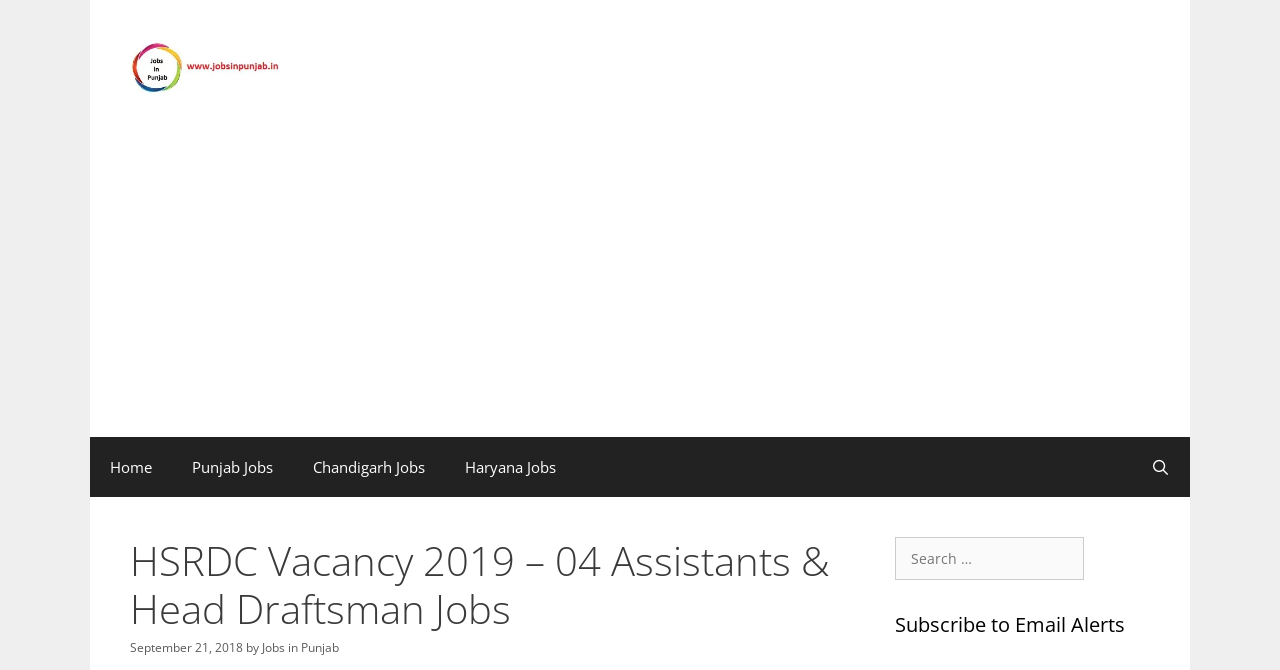Determine the bounding box coordinates of the element that should be clicked to execute the following command: "Search for a job".

[0.699, 0.801, 0.847, 0.865]